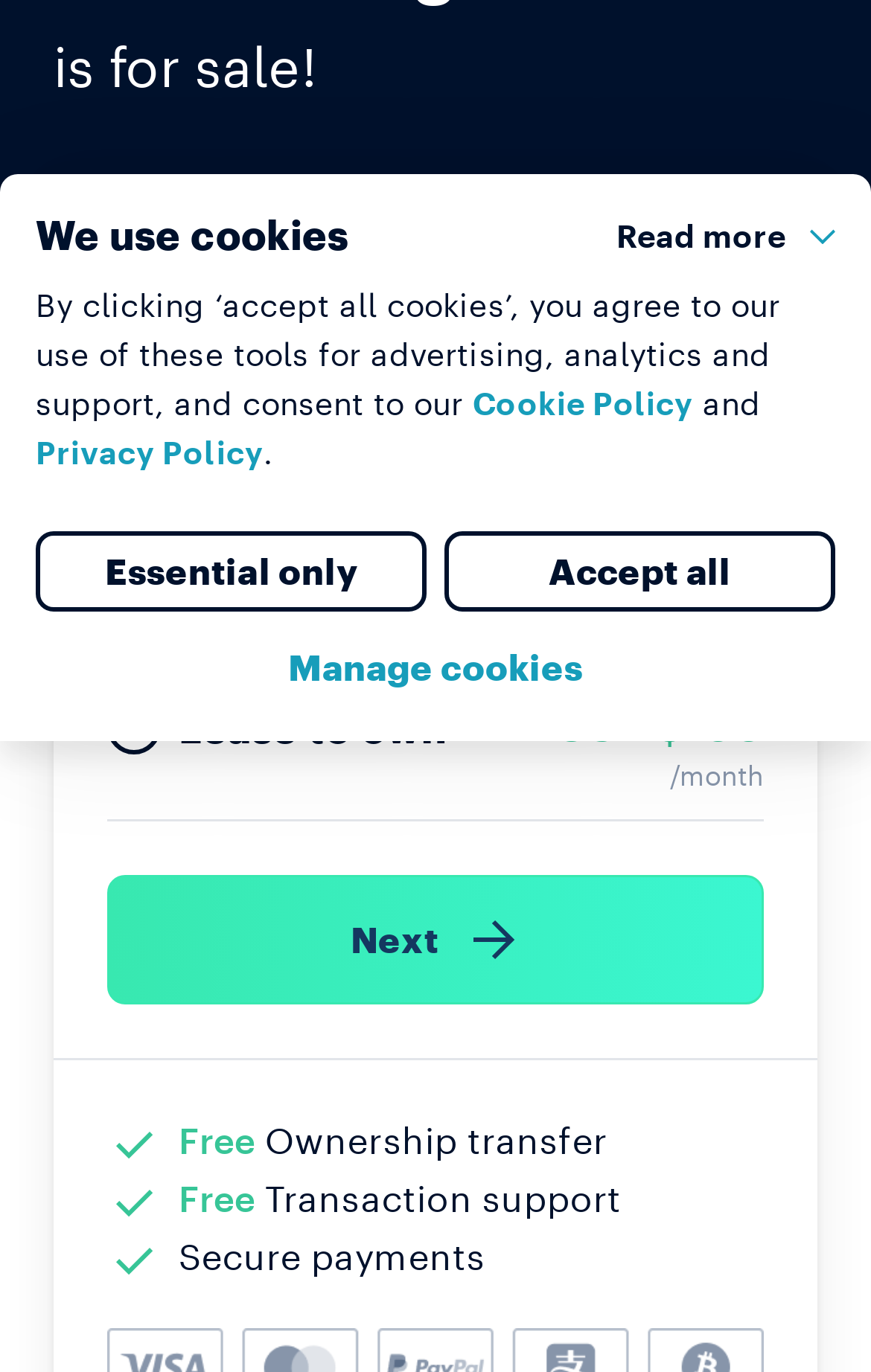Bounding box coordinates are given in the format (top-left x, top-left y, bottom-right x, bottom-right y). All values should be floating point numbers between 0 and 1. Provide the bounding box coordinate for the UI element described as: Essential only

[0.041, 0.387, 0.49, 0.446]